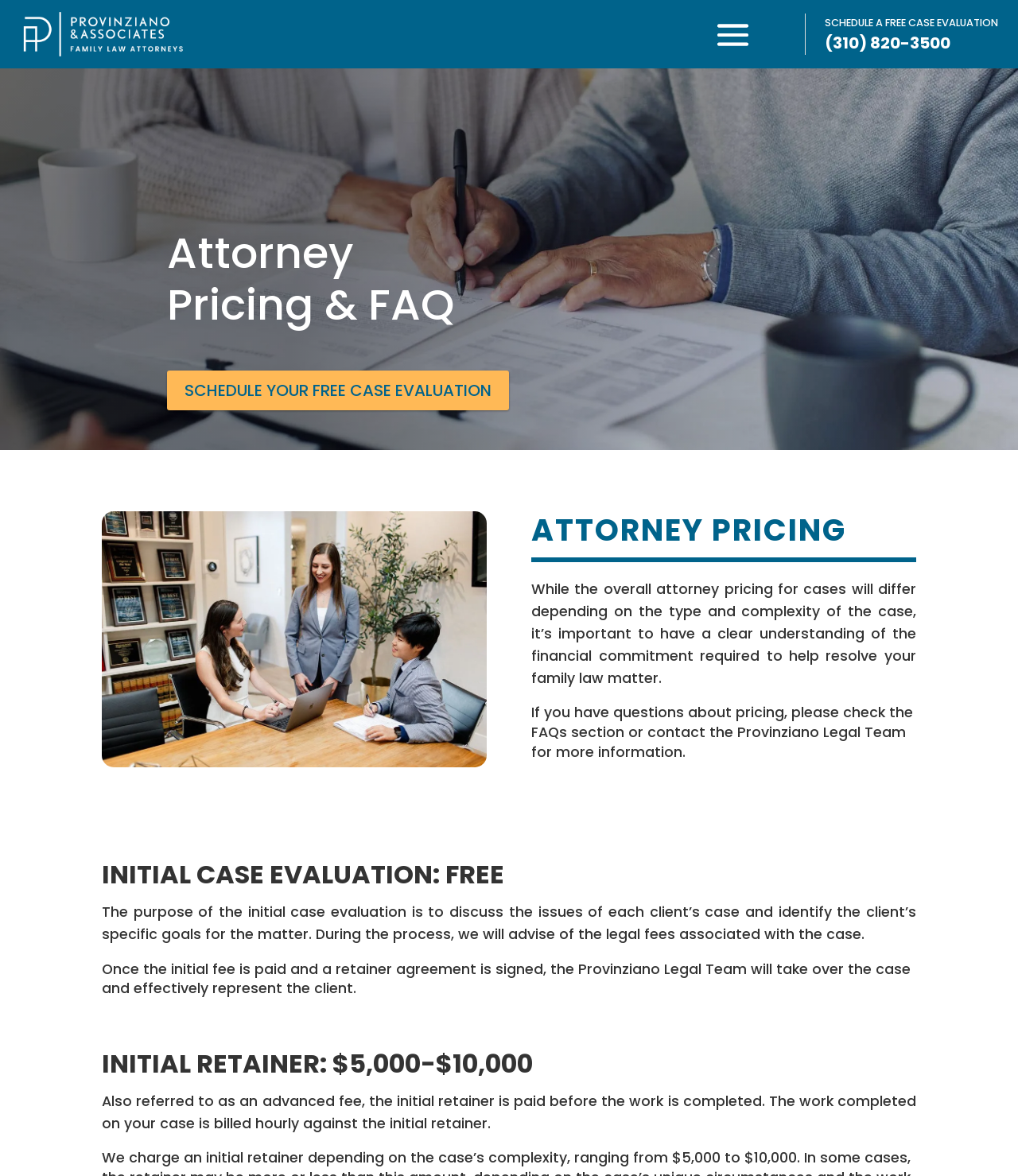What is the range of the initial retainer?
Please provide a comprehensive answer based on the details in the screenshot.

I found the answer by reading the heading element with the text 'INITIAL RETAINER: $5,000-$10,000' which is located below the StaticText element describing the initial retainer.